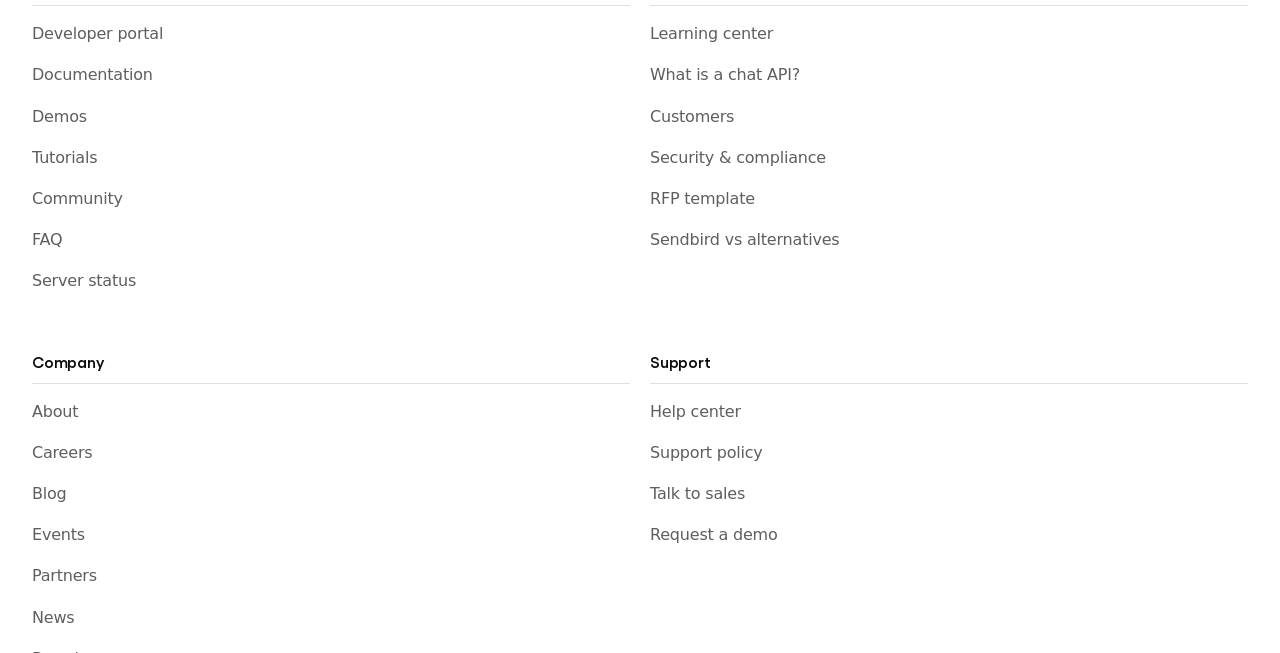How many categories are there on the webpage?
Using the image provided, answer with just one word or phrase.

2